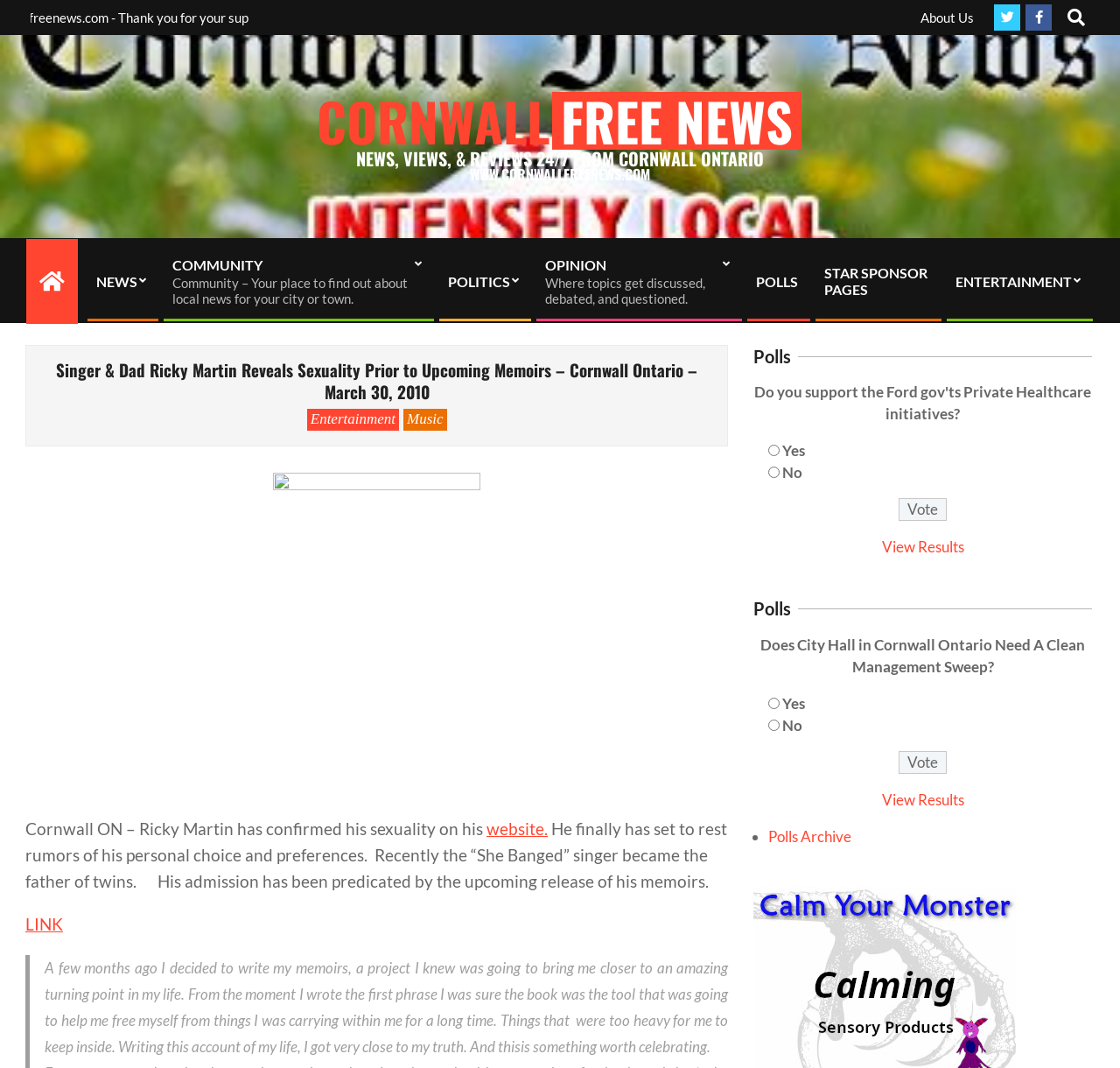Please identify the bounding box coordinates for the region that you need to click to follow this instruction: "Vote in the poll".

[0.802, 0.467, 0.845, 0.488]